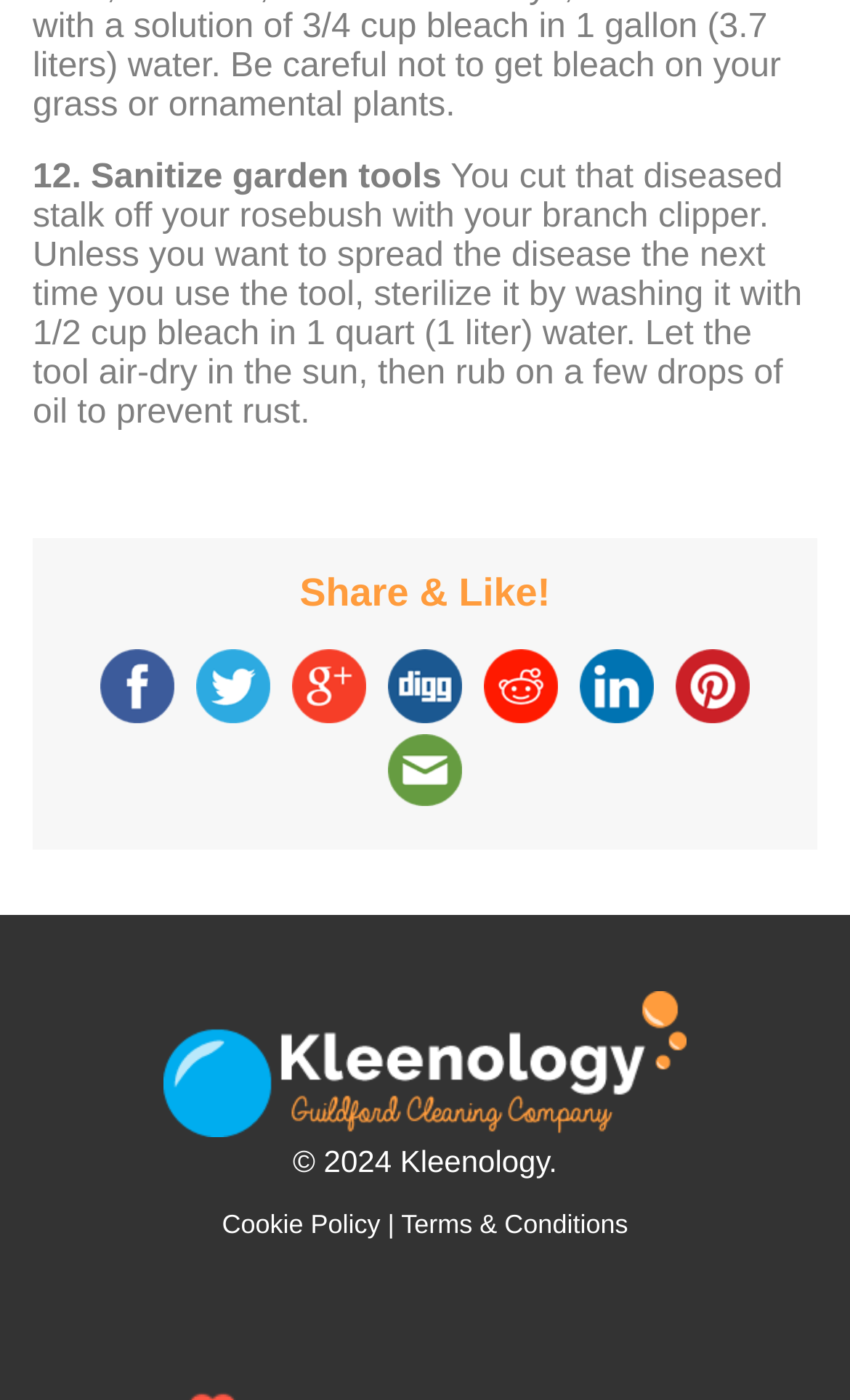Using the information from the screenshot, answer the following question thoroughly:
What is the topic of the article?

The topic of the article can be determined by reading the static text '12. Sanitize garden tools' at the top of the webpage, which suggests that the article is about sanitizing garden tools.